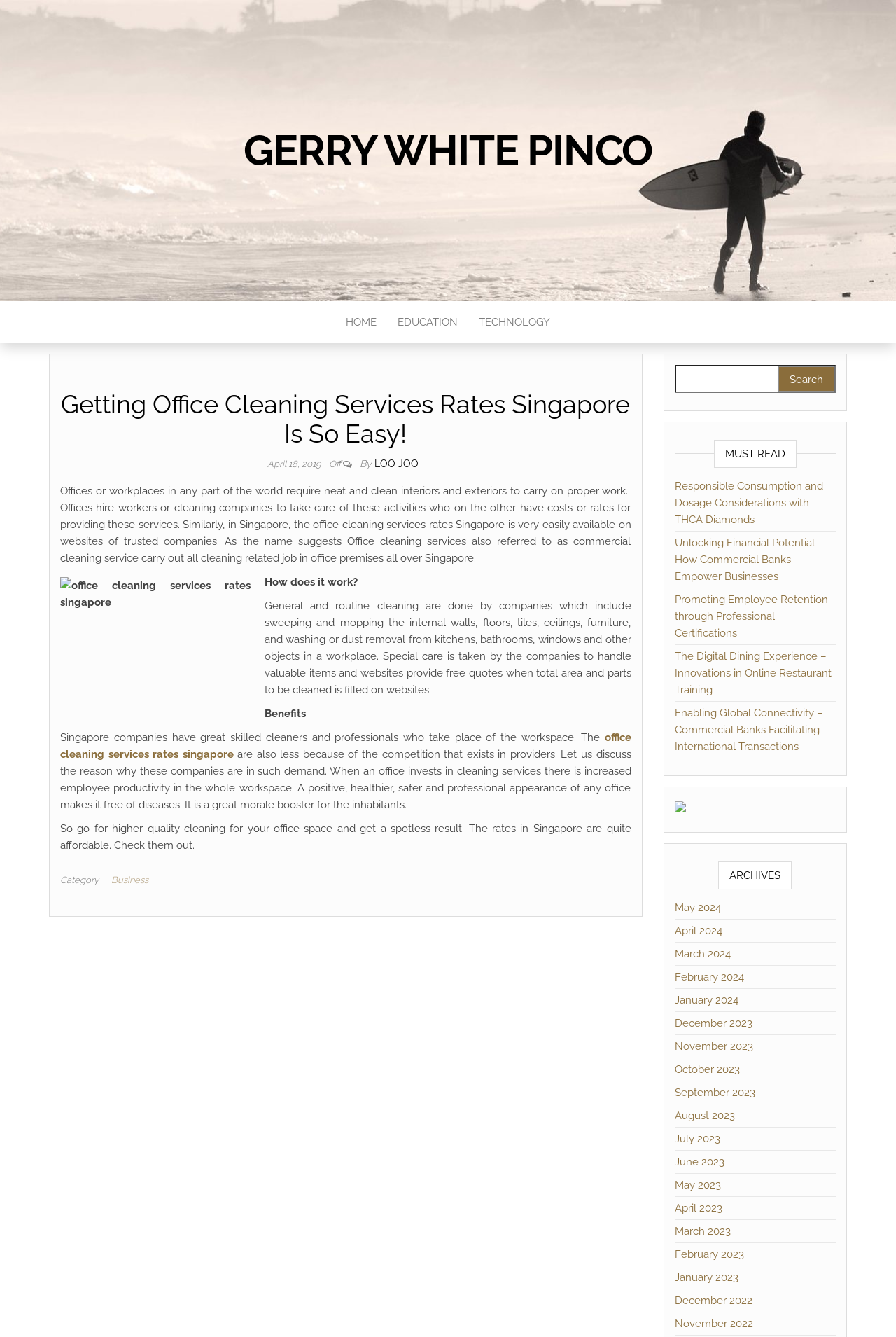Identify the bounding box coordinates of the specific part of the webpage to click to complete this instruction: "Check the 'ARCHIVES' section".

[0.802, 0.644, 0.884, 0.665]